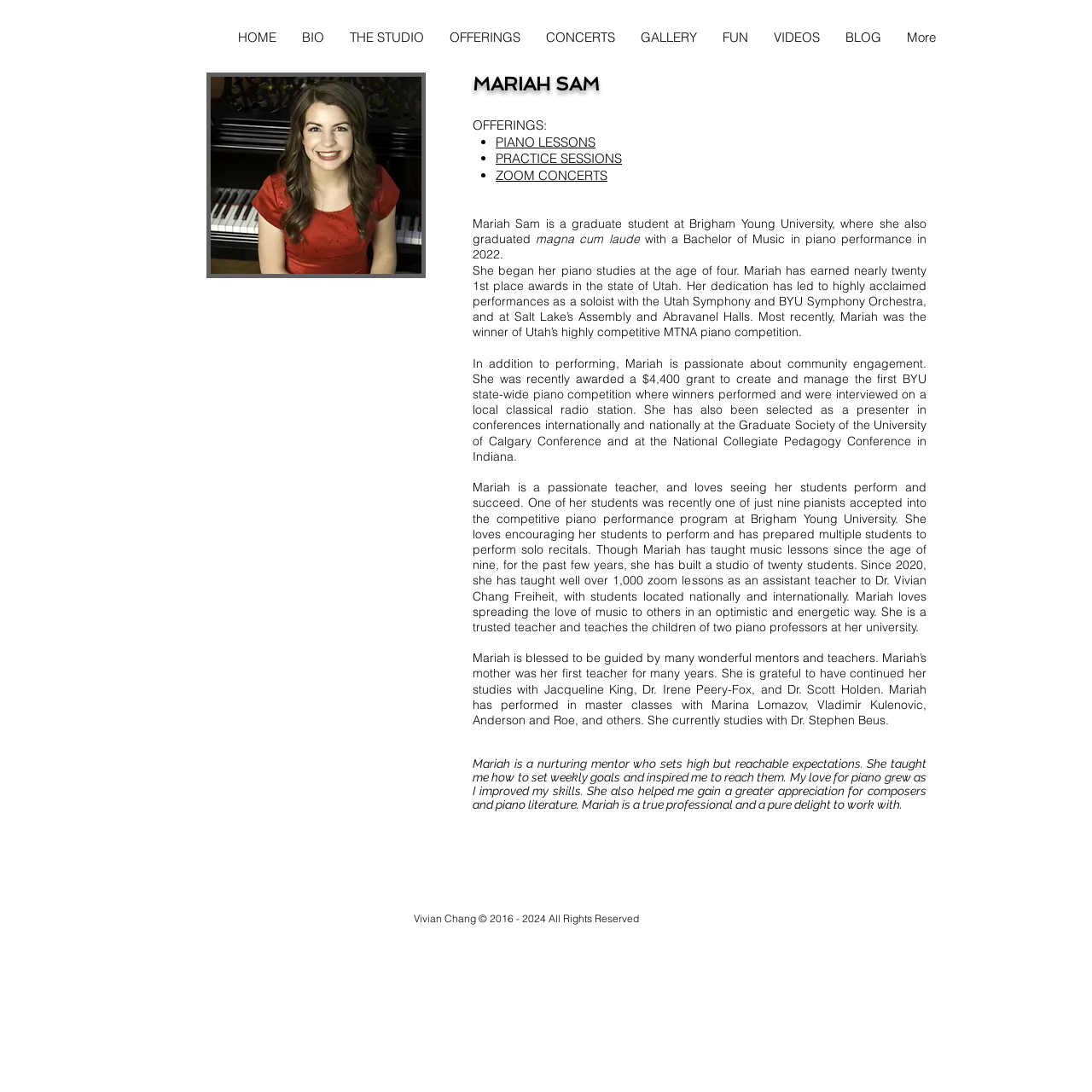Please give a short response to the question using one word or a phrase:
What is Mariah Sam's profession?

Pianist